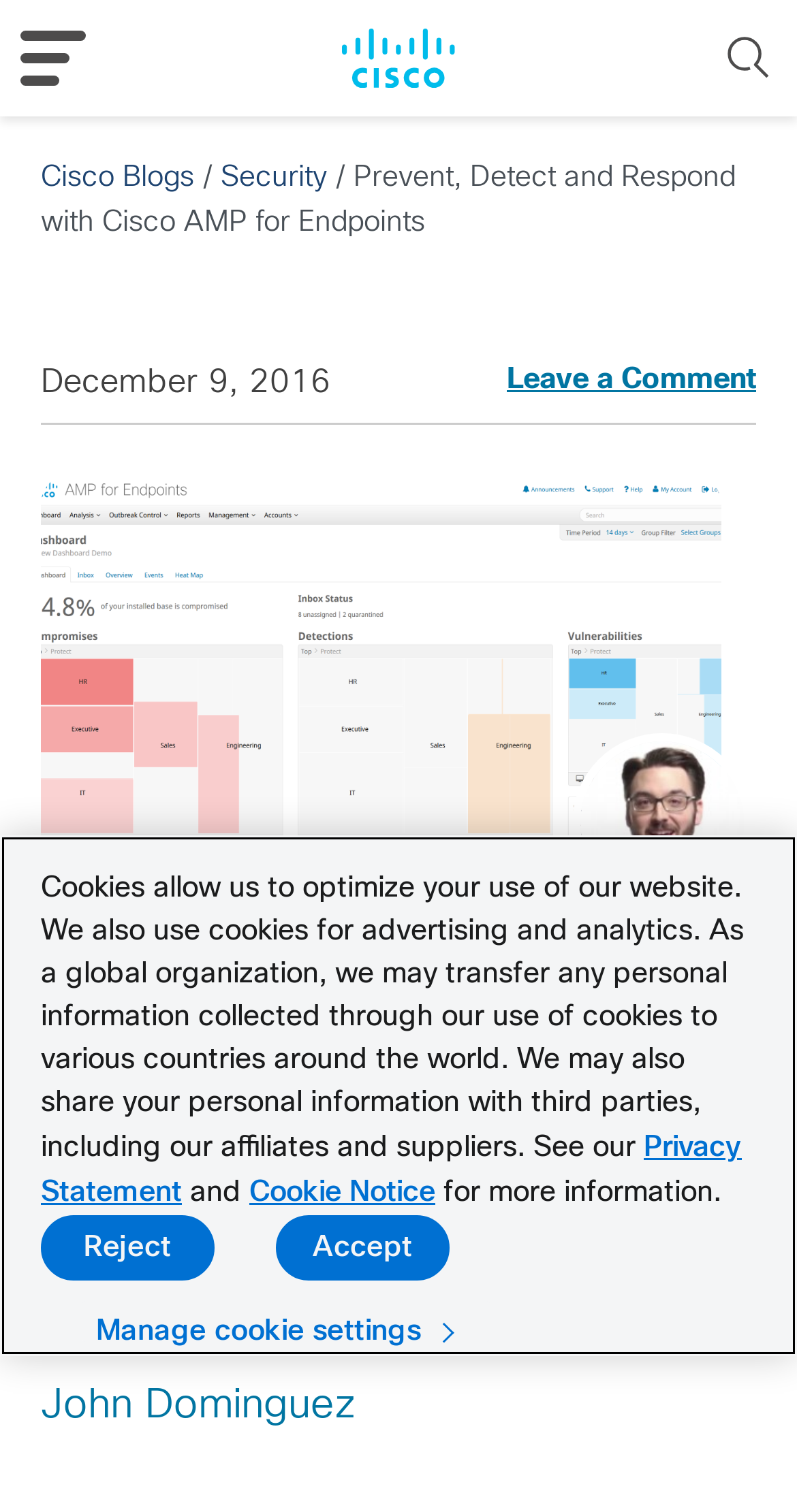Find the bounding box coordinates of the area to click in order to follow the instruction: "Open the MENU".

[0.026, 0.02, 0.108, 0.057]